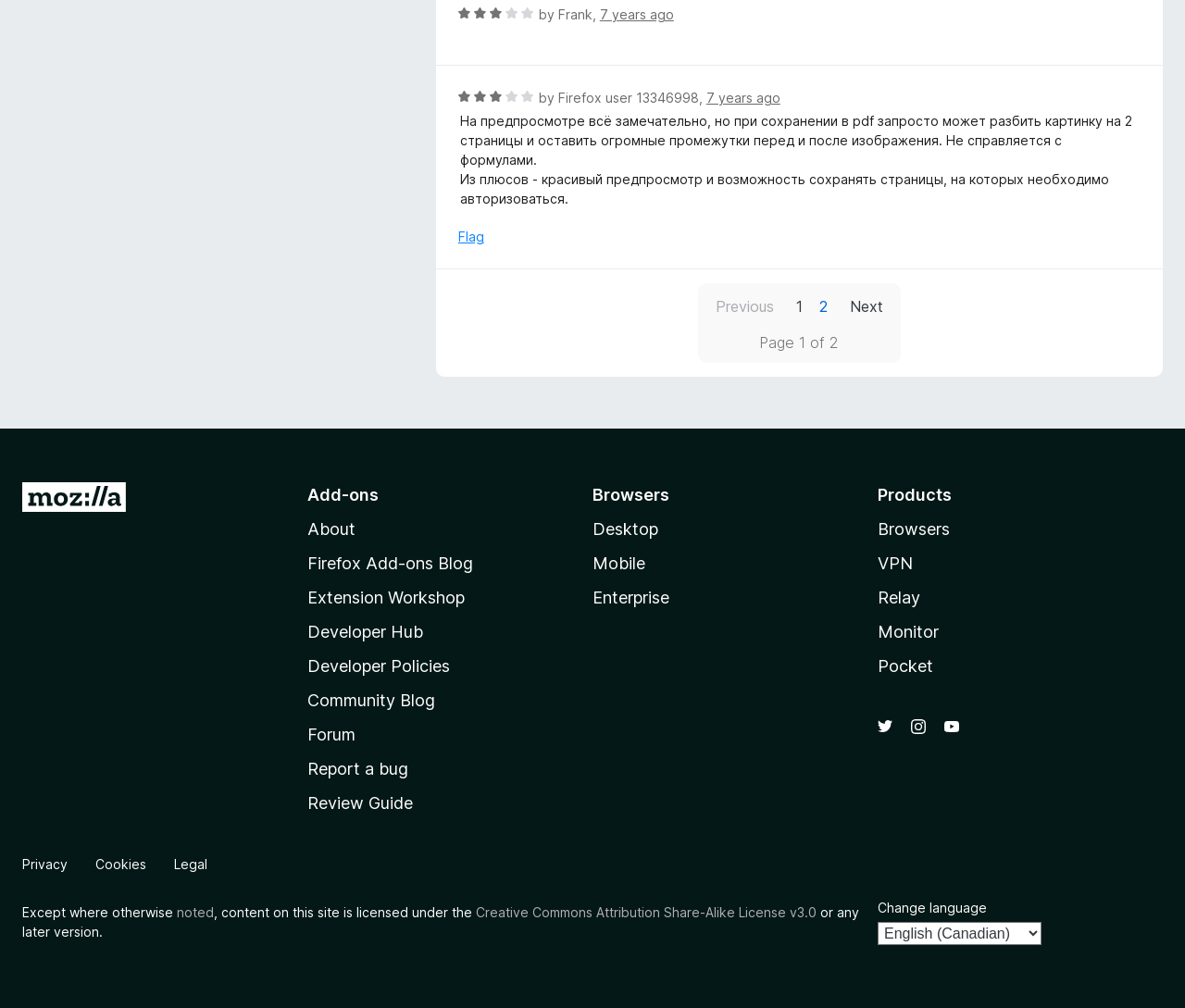Find the bounding box coordinates of the element's region that should be clicked in order to follow the given instruction: "Flag this review". The coordinates should consist of four float numbers between 0 and 1, i.e., [left, top, right, bottom].

[0.387, 0.225, 0.408, 0.244]